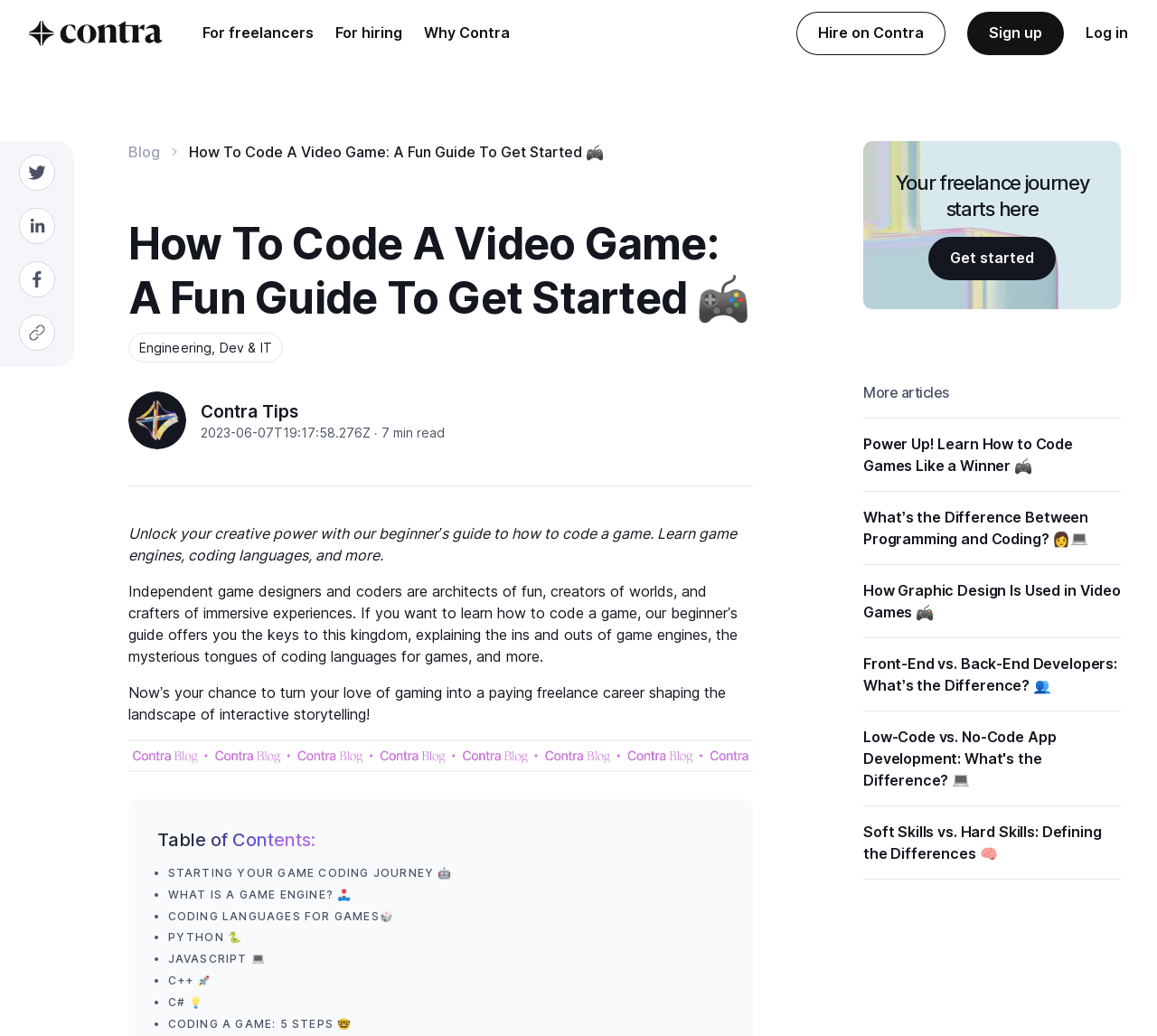Identify the bounding box coordinates of the specific part of the webpage to click to complete this instruction: "Click on 'Hire on Contra'".

[0.688, 0.011, 0.817, 0.053]